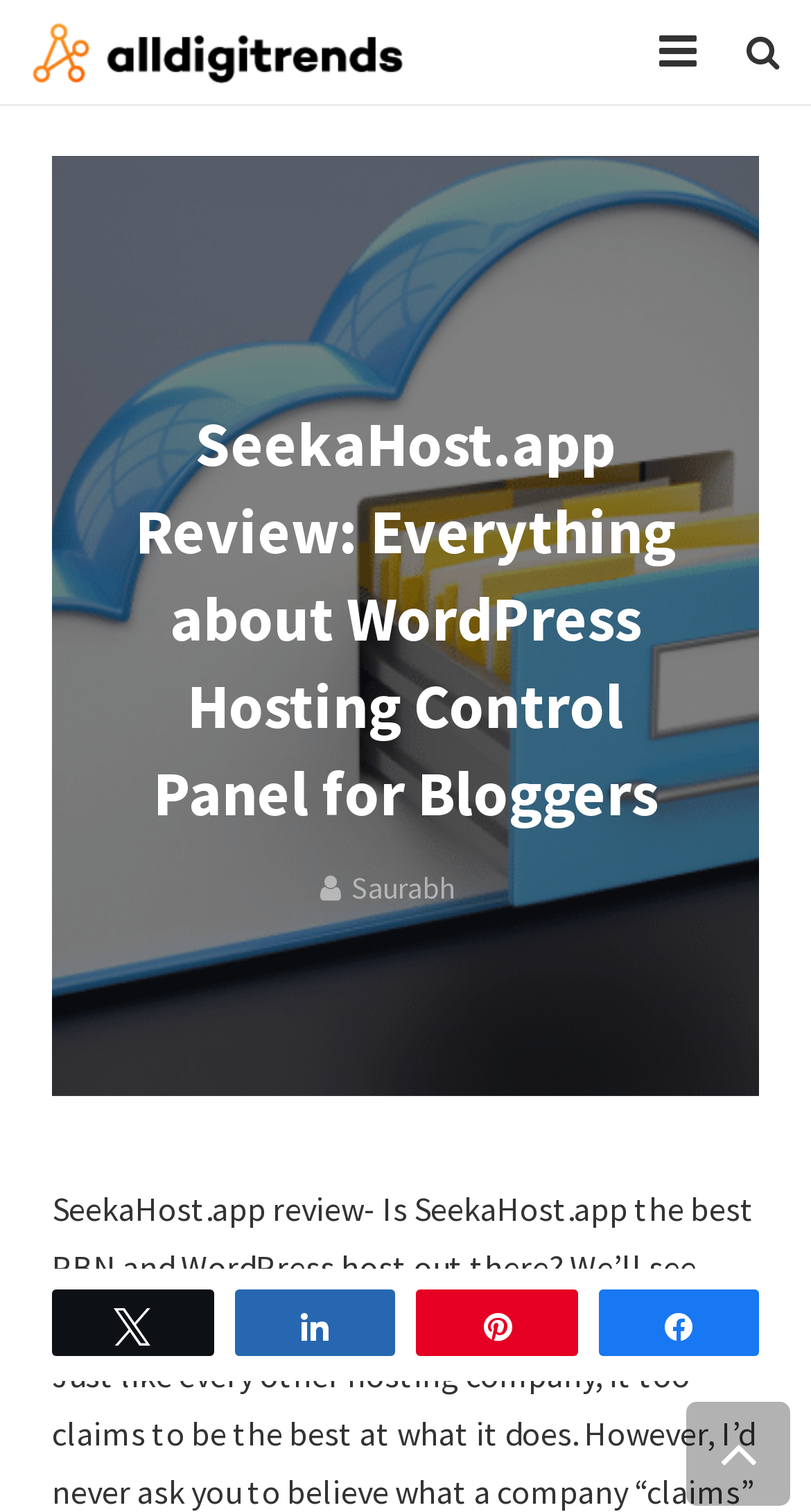Please locate the clickable area by providing the bounding box coordinates to follow this instruction: "visit the about page".

[0.013, 0.259, 0.987, 0.322]